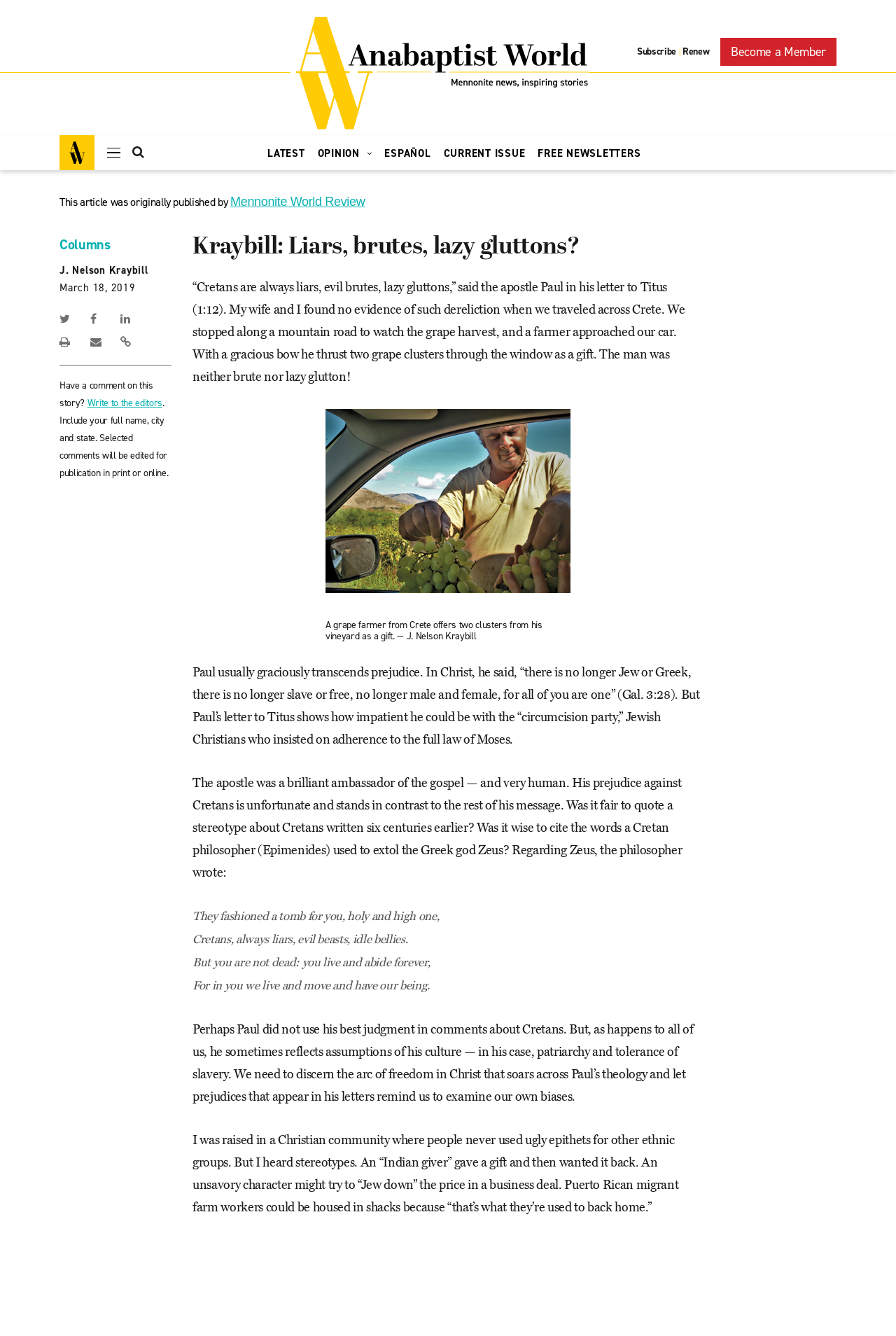What is the date of the article?
Please respond to the question with a detailed and thorough explanation.

The date of the article can be found by looking at the metadata of the article, which is located below the title of the article. The date says 'March 18, 2019'.